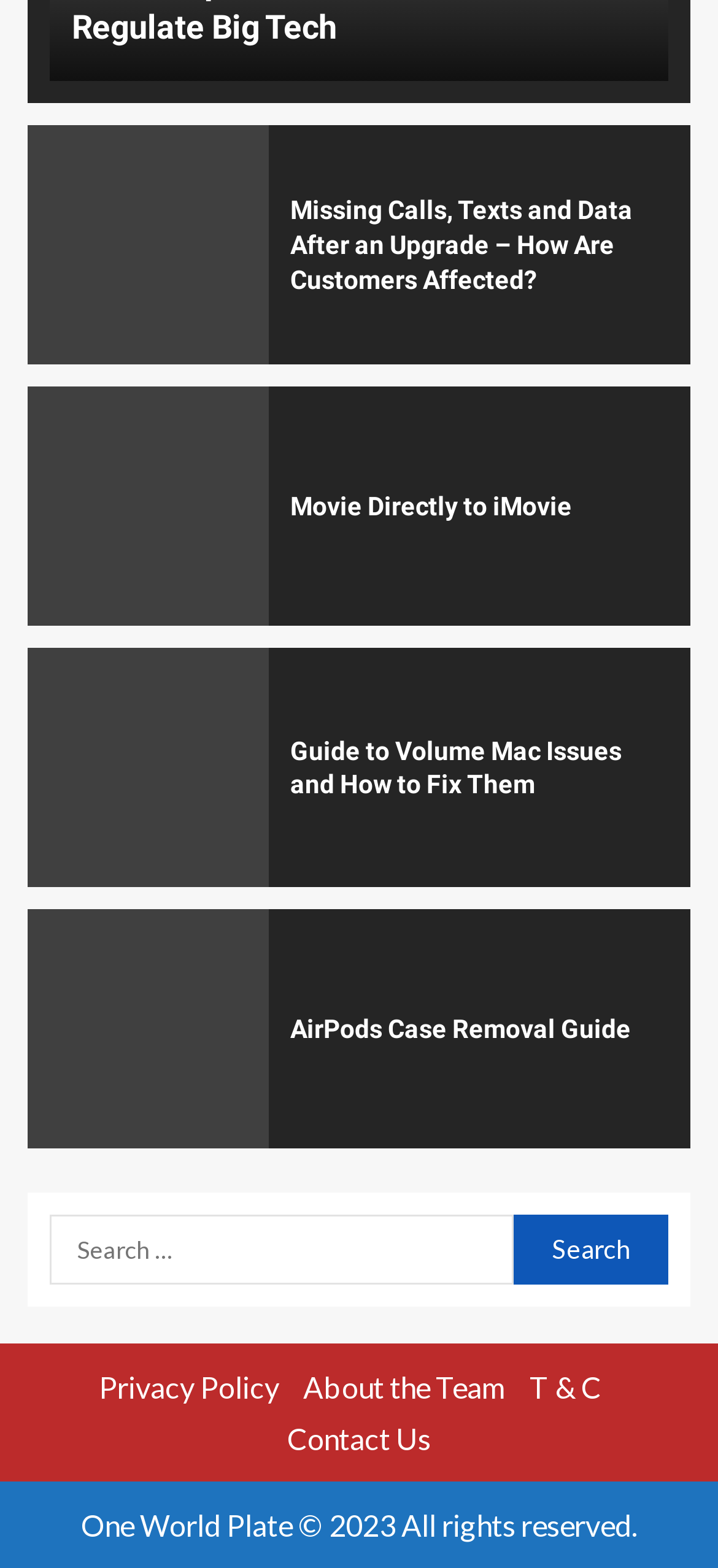Identify the bounding box coordinates of the section to be clicked to complete the task described by the following instruction: "Go to the Gallery". The coordinates should be four float numbers between 0 and 1, formatted as [left, top, right, bottom].

None